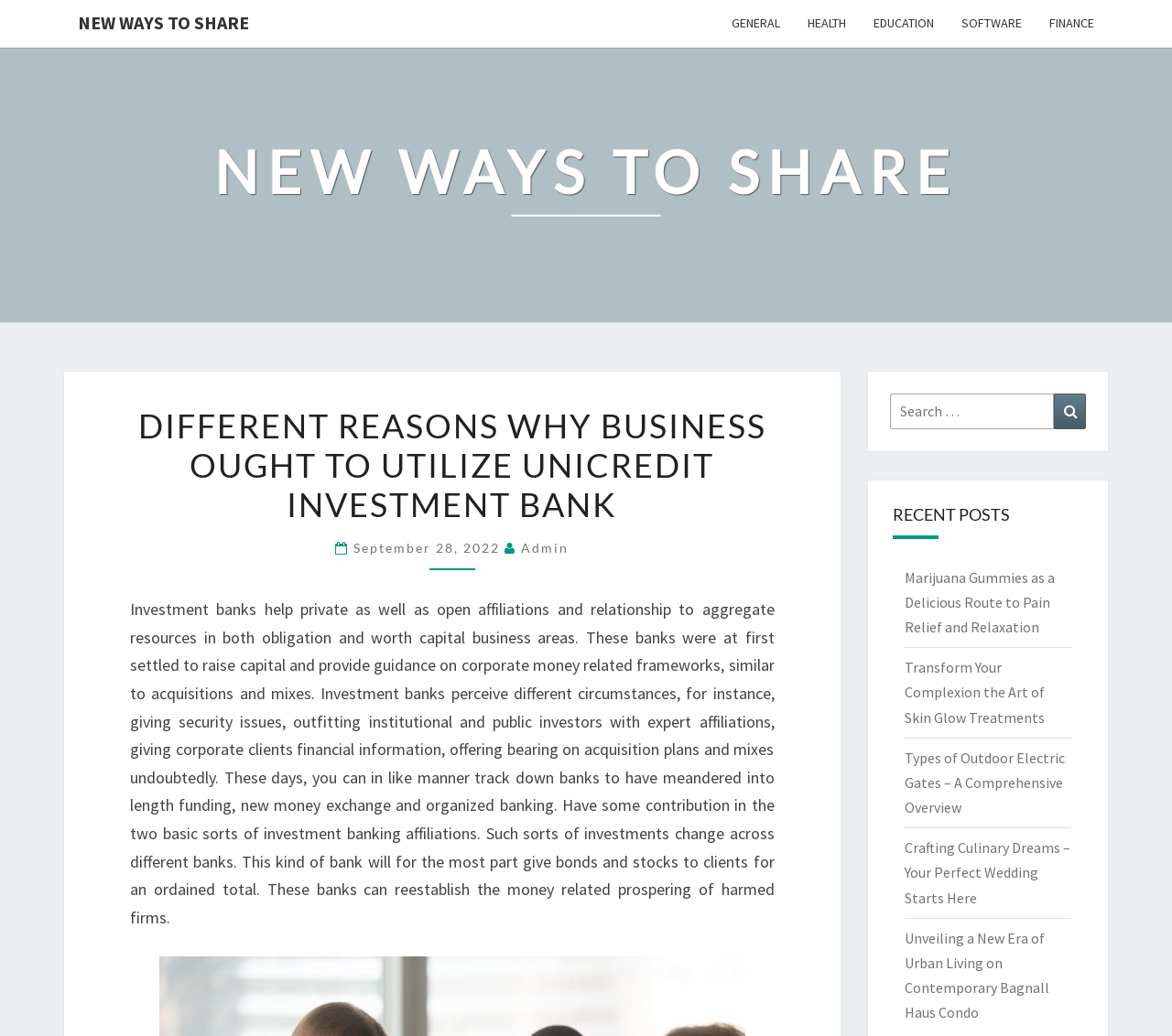Provide the bounding box coordinates of the area you need to click to execute the following instruction: "Click on the 'NEW WAYS TO SHARE' link".

[0.055, 0.0, 0.224, 0.044]